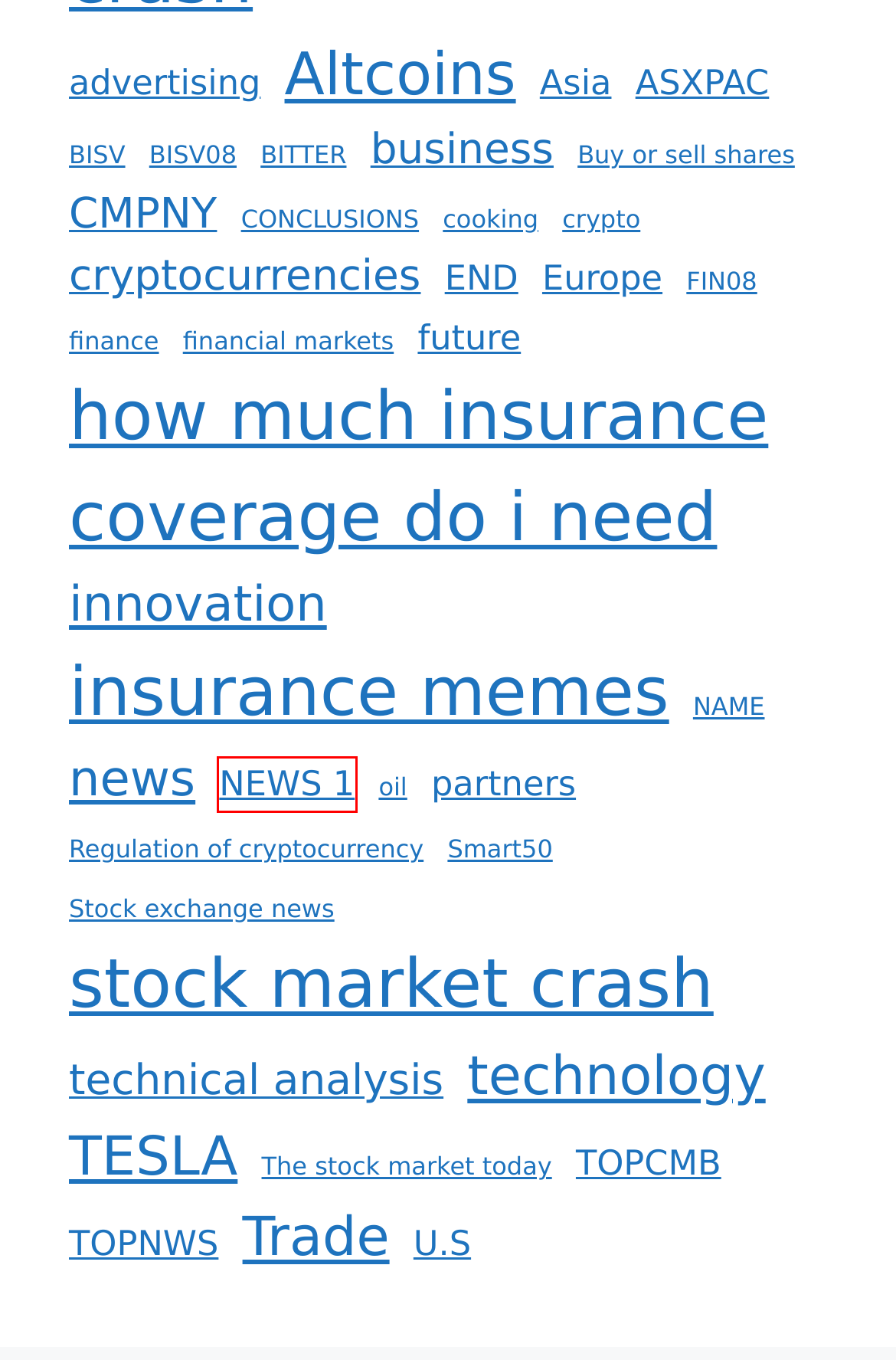Provided is a screenshot of a webpage with a red bounding box around an element. Select the most accurate webpage description for the page that appears after clicking the highlighted element. Here are the candidates:
A. business - MOVSMARINA.COM
B. NAME - MOVSMARINA.COM
C. oil - MOVSMARINA.COM
D. END - MOVSMARINA.COM
E. U.S - MOVSMARINA.COM
F. BITTER - MOVSMARINA.COM
G. NEWS 1 - MOVSMARINA.COM
H. The stock market today - MOVSMARINA.COM

G